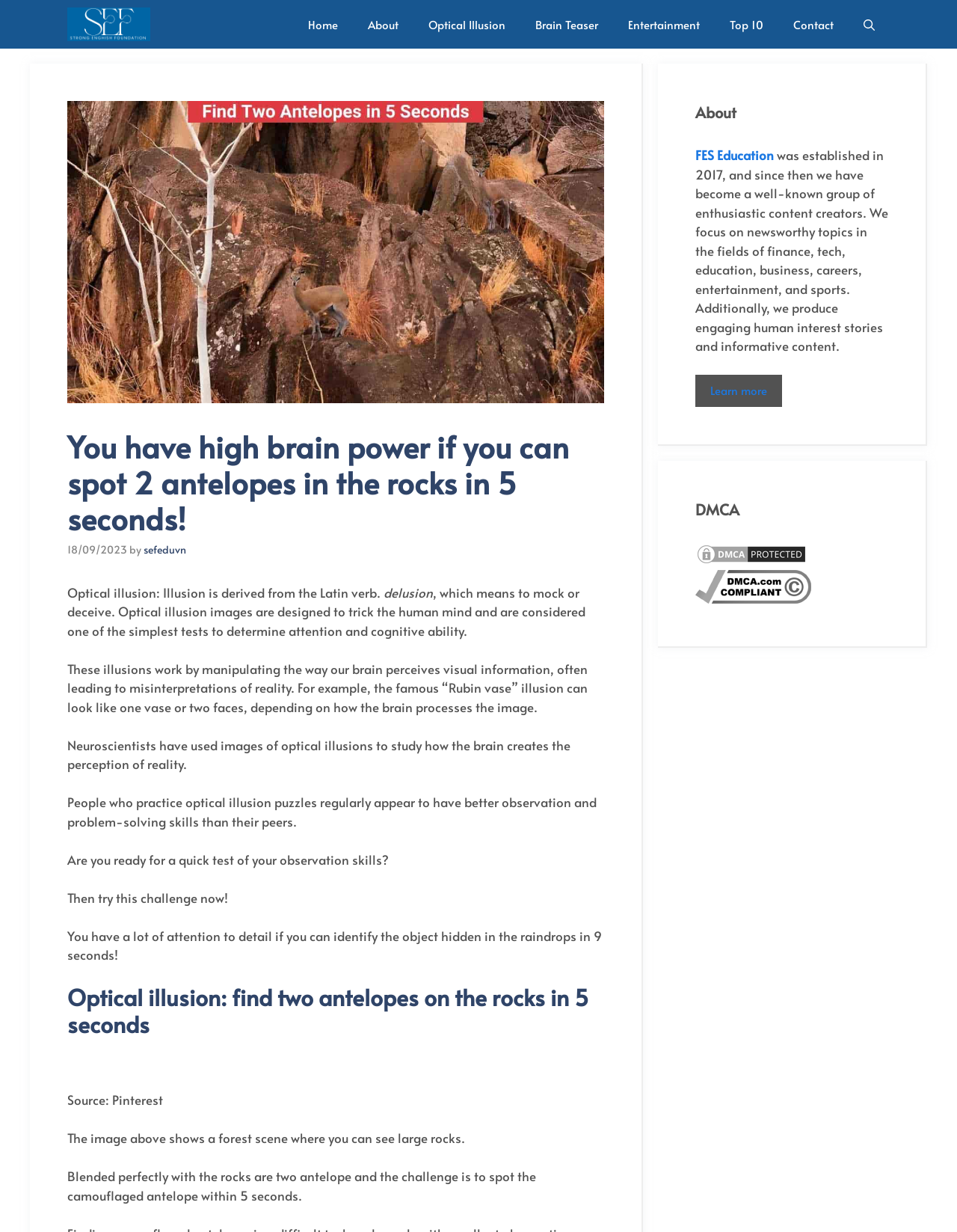Please determine the bounding box coordinates of the element to click on in order to accomplish the following task: "Open the search". Ensure the coordinates are four float numbers ranging from 0 to 1, i.e., [left, top, right, bottom].

[0.887, 0.0, 0.93, 0.039]